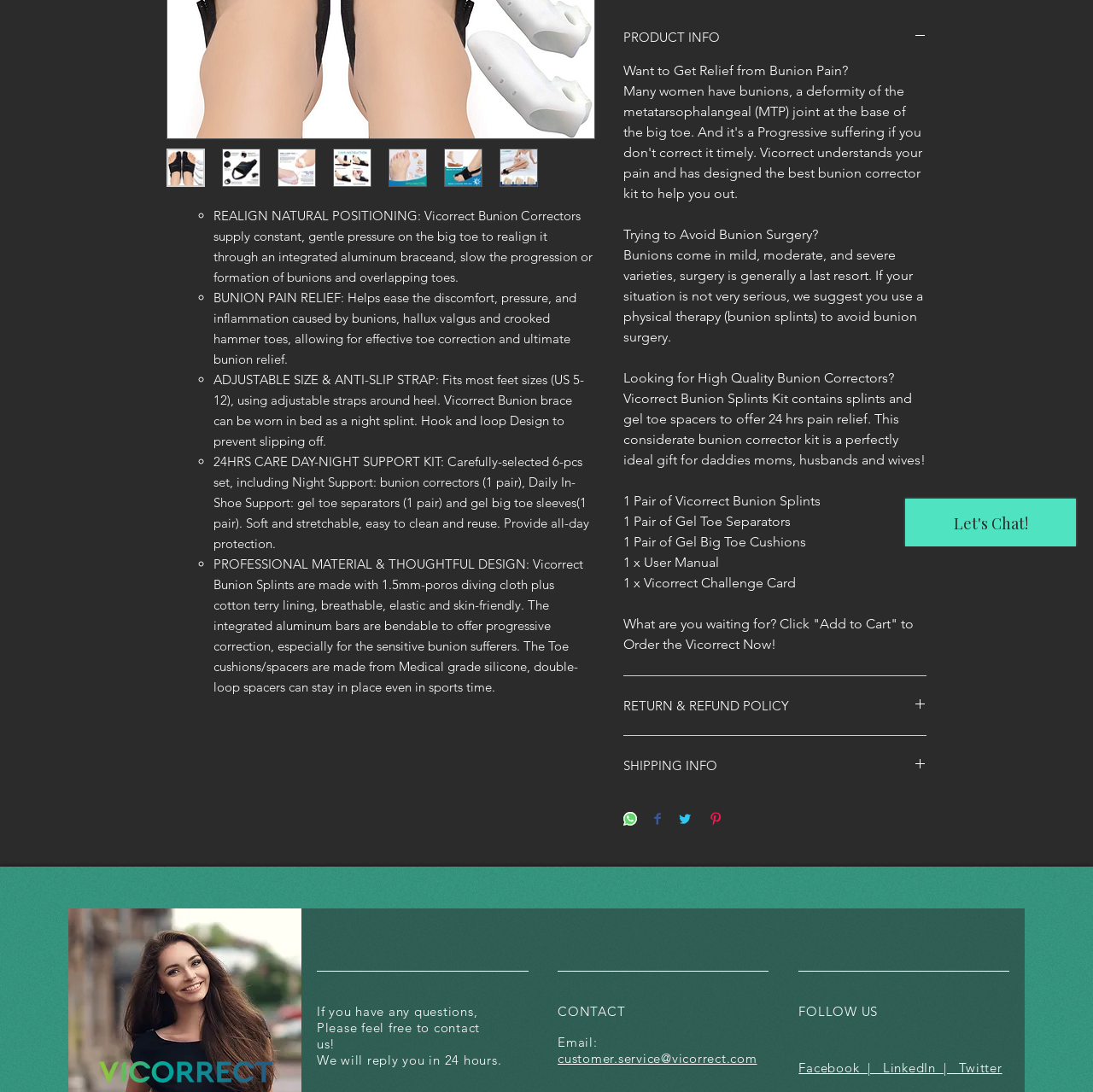Identify the bounding box of the HTML element described as: "customer.service@vicorrect.com".

[0.51, 0.961, 0.693, 0.976]